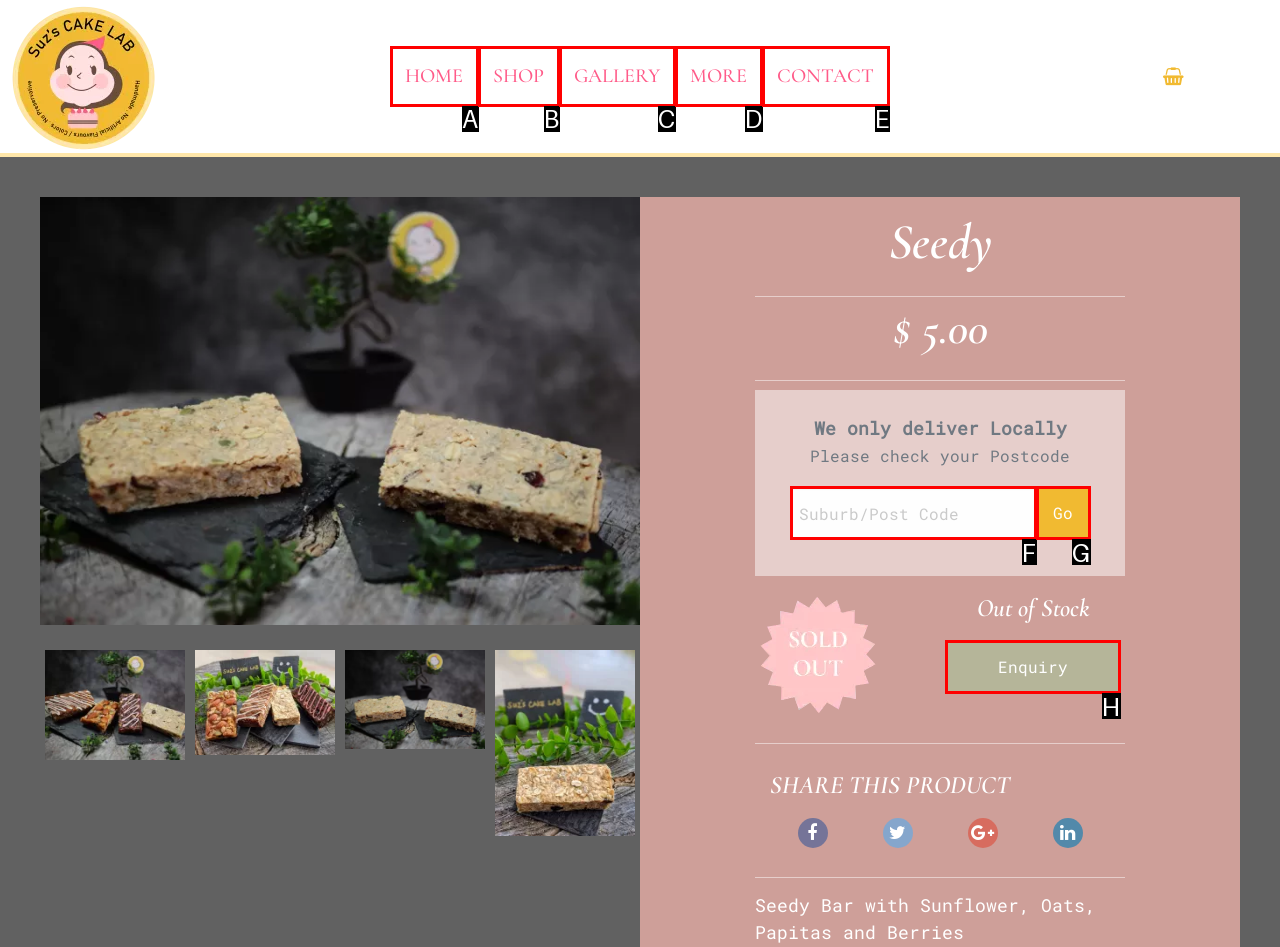Using the provided description: parent_node: Go name="shipcalcdesttest" placeholder="Suburb/Post Code", select the HTML element that corresponds to it. Indicate your choice with the option's letter.

F